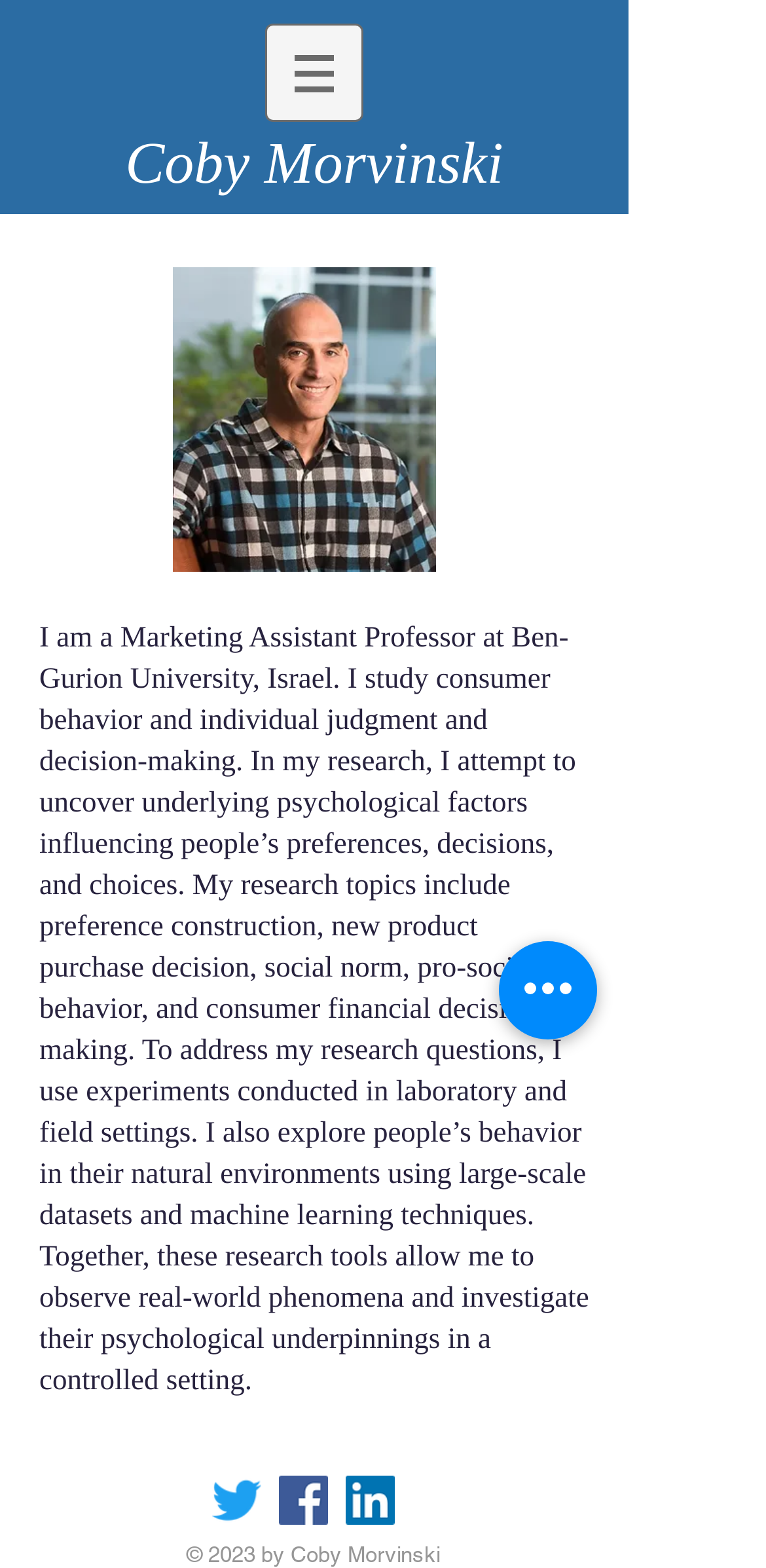Provide a one-word or brief phrase answer to the question:
What social media platforms are linked on the webpage?

Twitter, Facebook, LinkedIn